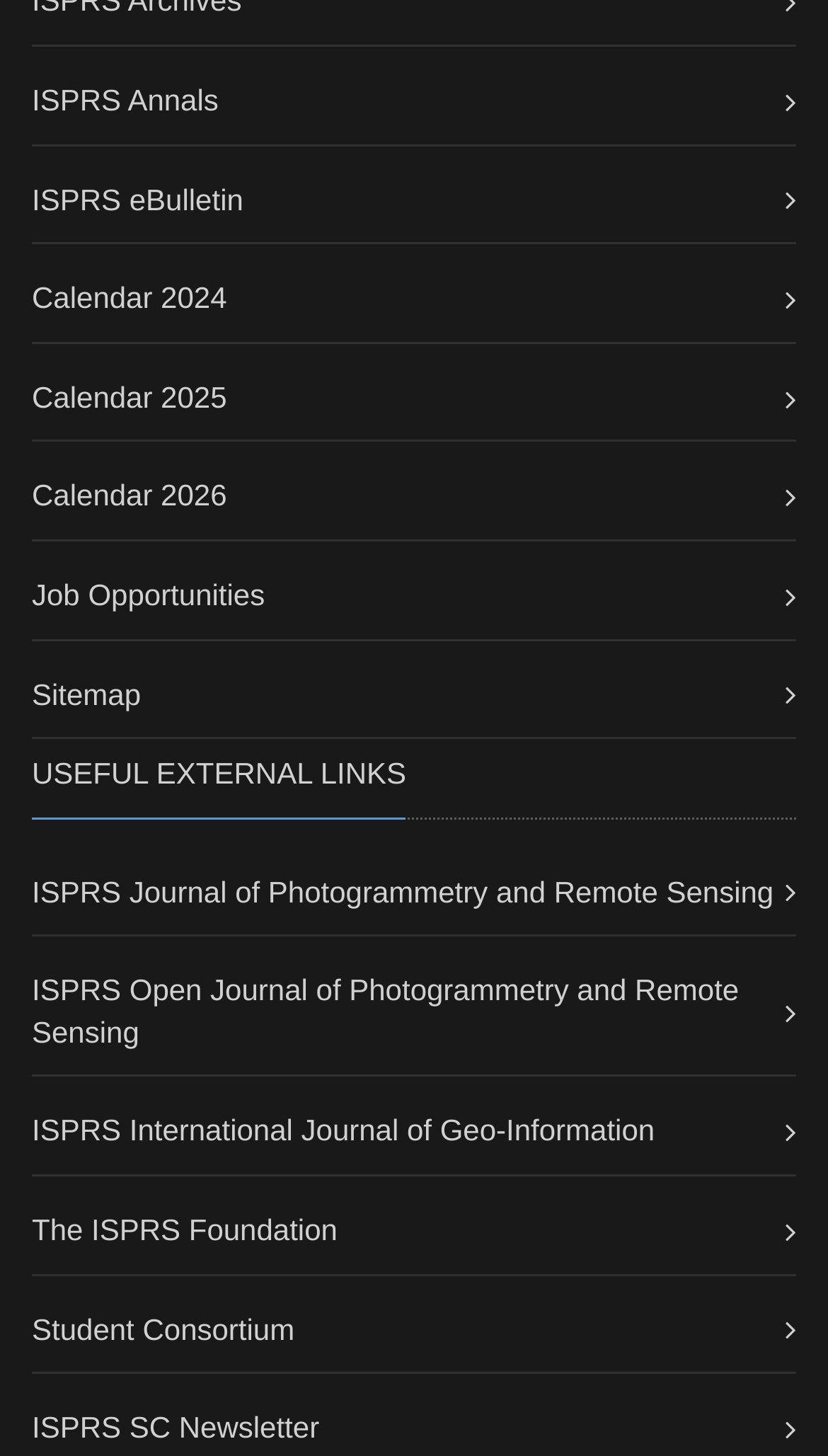Specify the bounding box coordinates of the area to click in order to execute this command: 'Explore Acts of Worship'. The coordinates should consist of four float numbers ranging from 0 to 1, and should be formatted as [left, top, right, bottom].

None